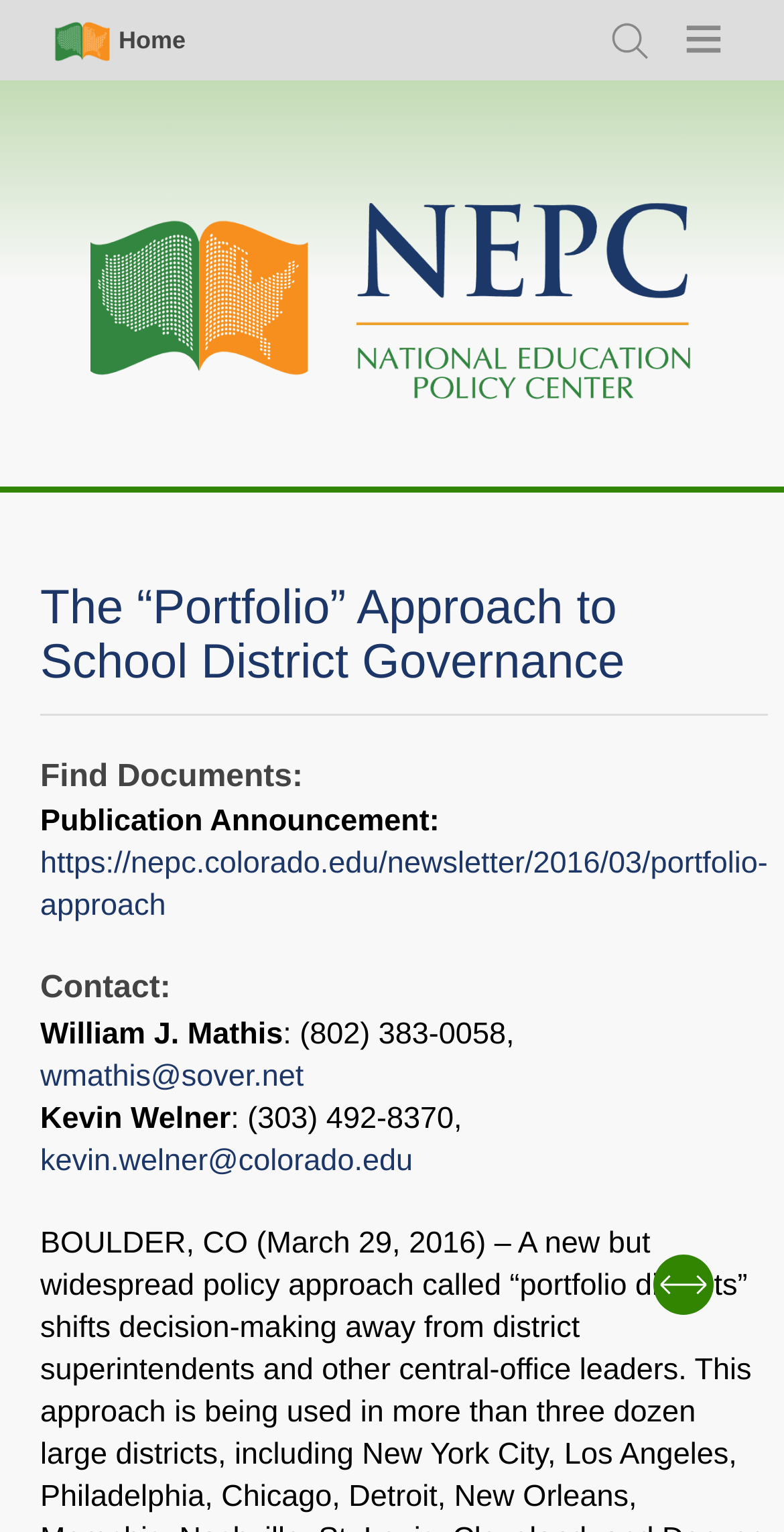Give a concise answer using one word or a phrase to the following question:
What is the email address of William J. Mathis?

wmathis@sover.net